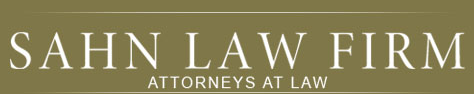Give a thorough explanation of the image.

The image prominently features the name and branding of "Sahn Law Firm - Attorneys at Law." Set against a sophisticated gold background, the firm’s name is boldly displayed in an elegant, white serif font. This design effectively conveys professionalism and trust, essential qualities for a legal practice. The image serves as a key visual element on the firm's website, reinforcing their dedication to providing expert legal services, particularly in areas such as workers' compensation law. The striking contrast between the gold background and white text enhances visibility and impact, making a strong first impression for potential clients seeking legal assistance.